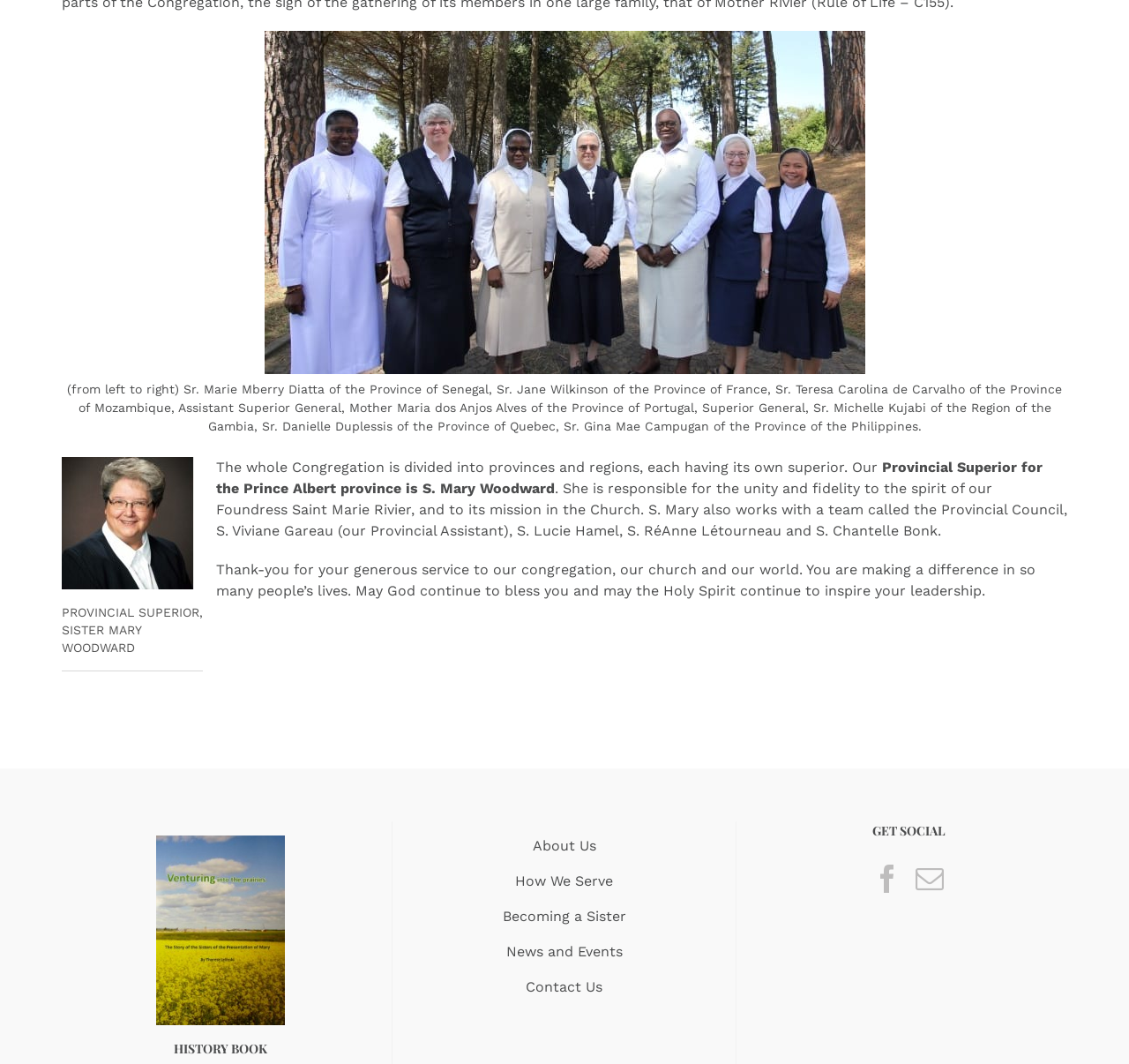Please identify the bounding box coordinates of the region to click in order to complete the given instruction: "Visit the Facebook page". The coordinates should be four float numbers between 0 and 1, i.e., [left, top, right, bottom].

[0.773, 0.813, 0.798, 0.839]